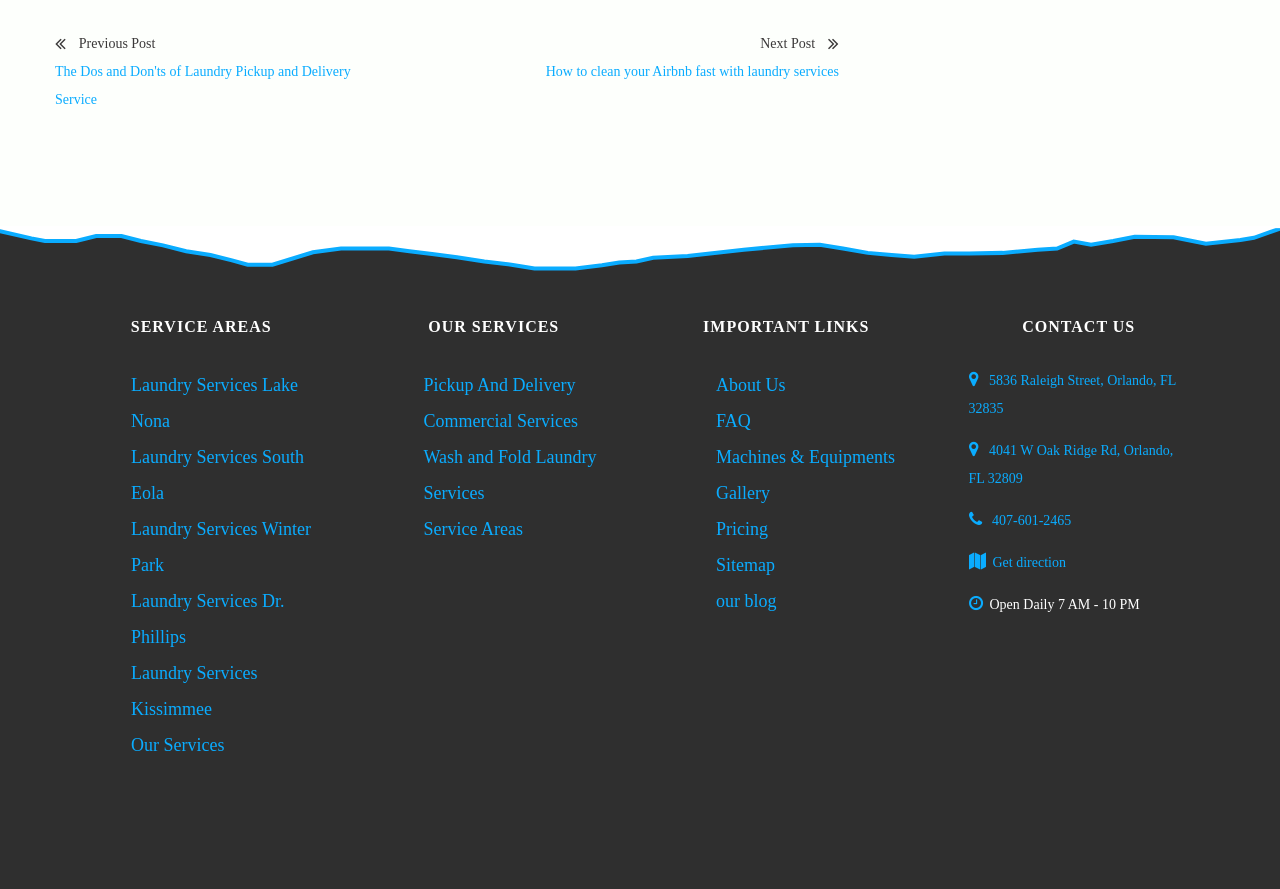Please give a succinct answer to the question in one word or phrase:
What is the service area mentioned second in the list?

South Eola